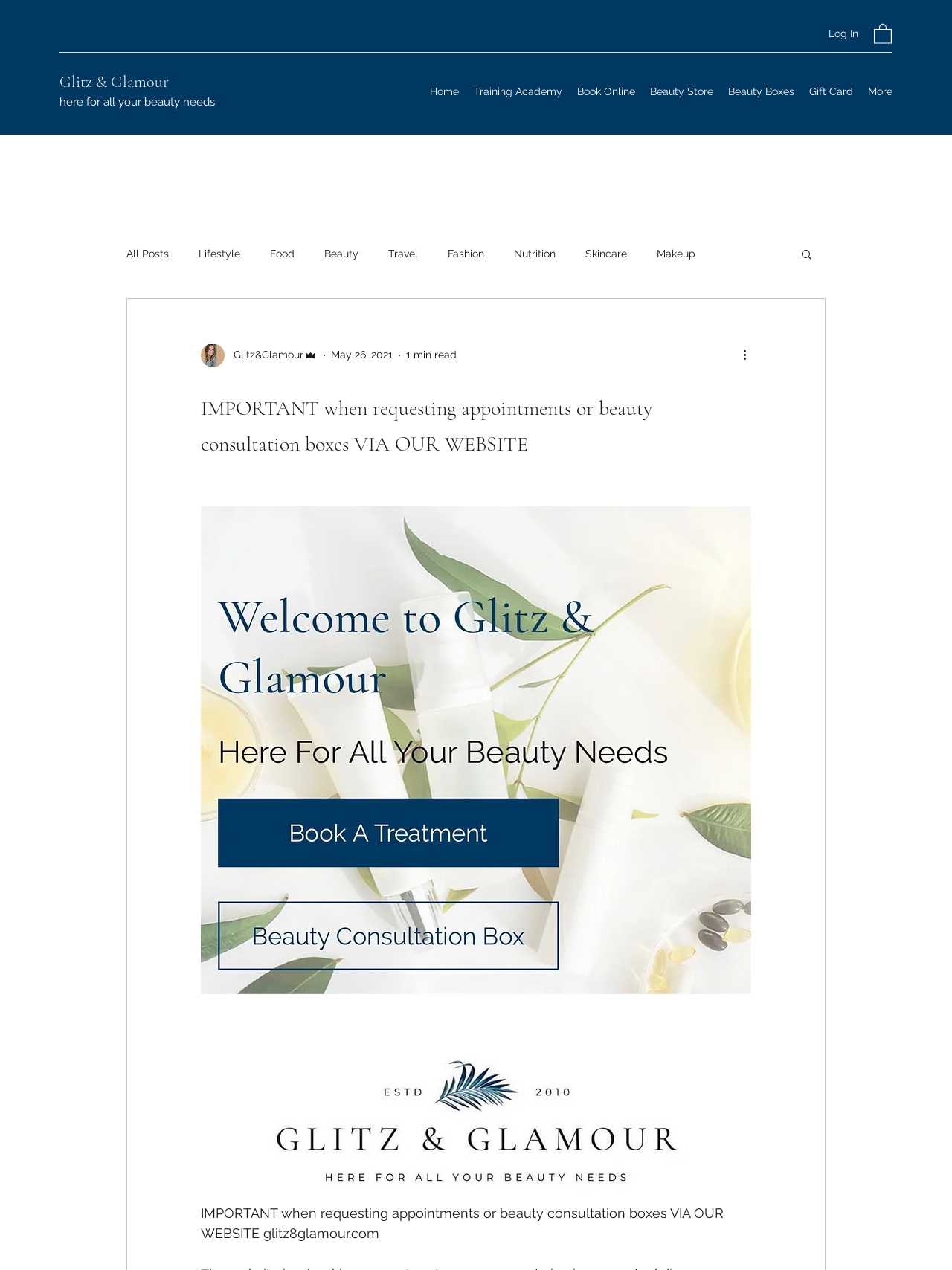Find the bounding box coordinates of the element to click in order to complete this instruction: "Read the blog post". The bounding box coordinates must be four float numbers between 0 and 1, denoted as [left, top, right, bottom].

[0.211, 0.305, 0.789, 0.361]